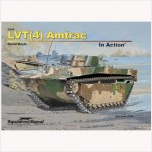Please reply to the following question with a single word or a short phrase:
What is the LVT(4) used for?

amphibious operations